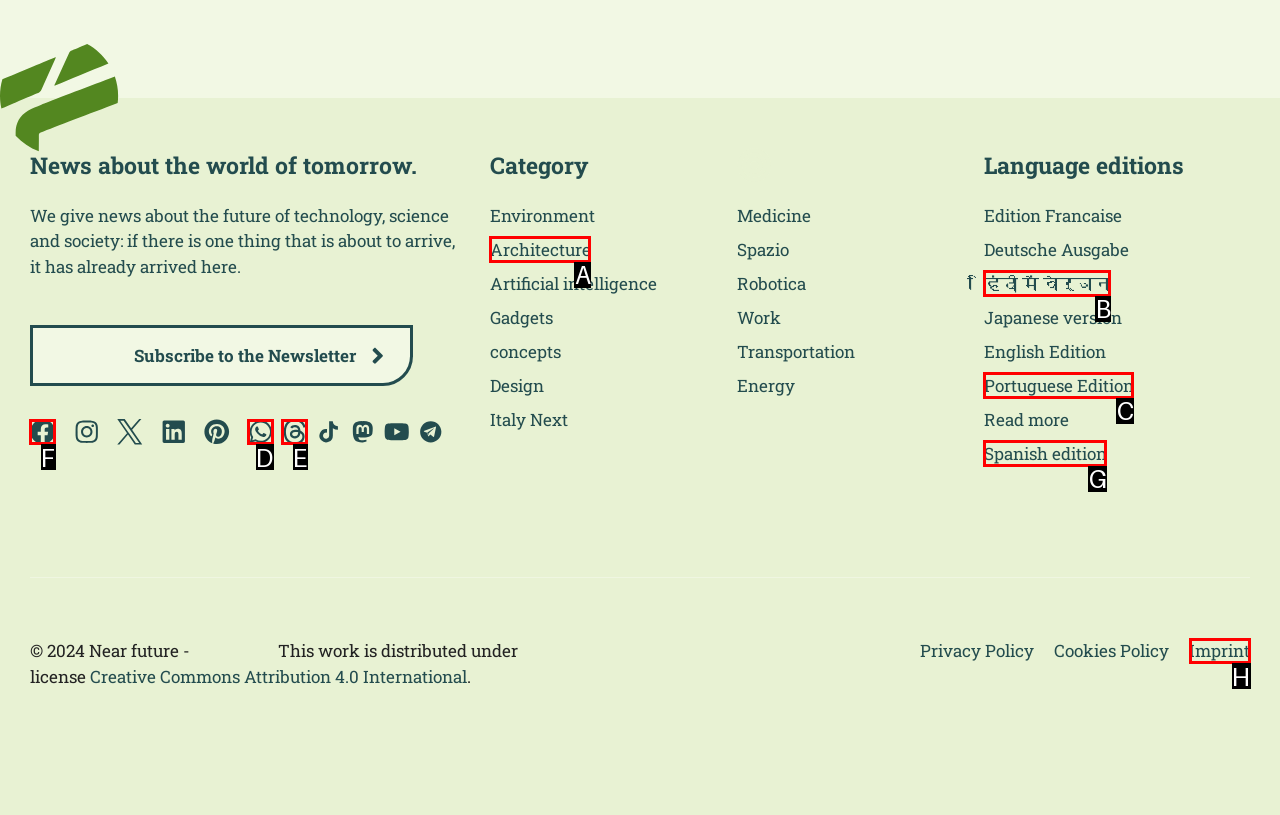Identify the letter of the UI element you should interact with to perform the task: Visit the Facebook page
Reply with the appropriate letter of the option.

F